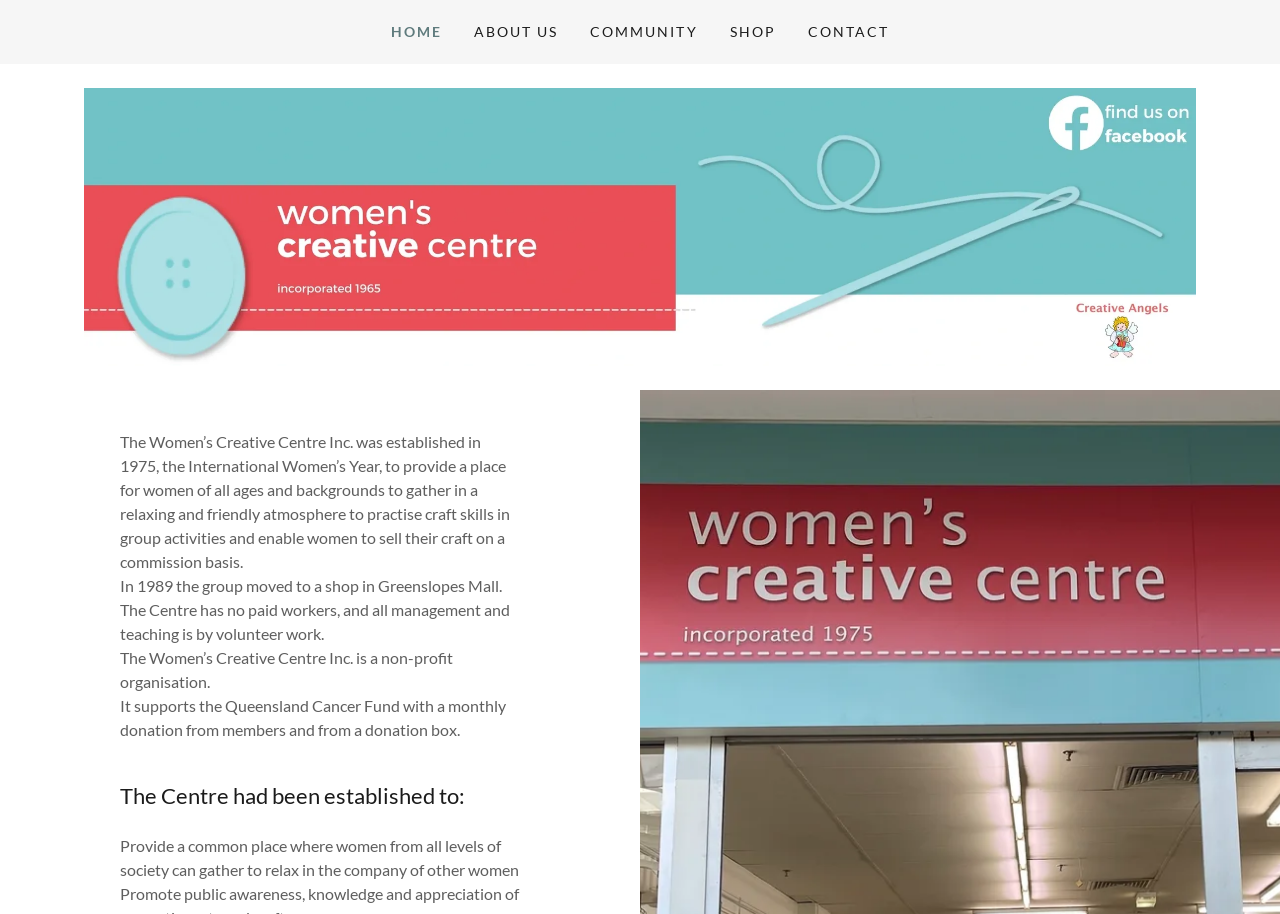Provide a brief response to the question below using one word or phrase:
What is the location of the Women's Creative Centre in 1989?

Greenslopes Mall